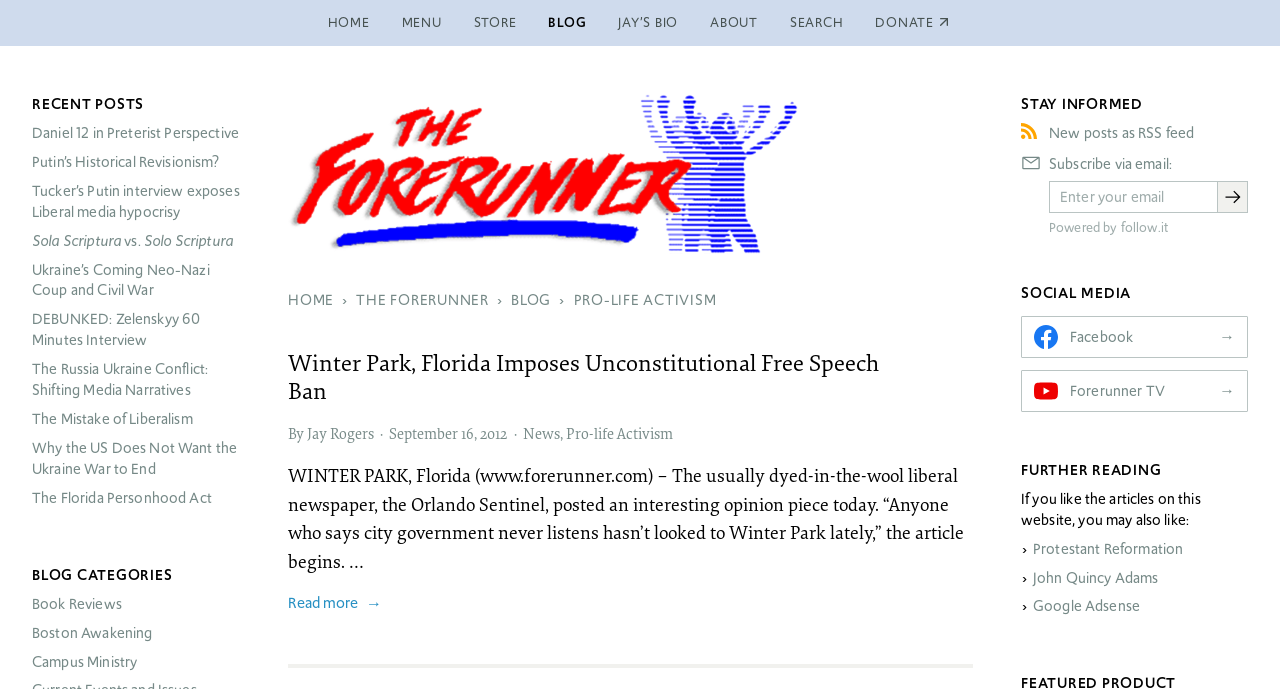Give a complete and precise description of the webpage's appearance.

The webpage is about pro-life activism, with the title "Articles on pro-life activism › The Forerunner" at the top. The main navigation menu is located at the top of the page, with links to "HOME", "MENU", "STORE", "BLOG", "JAY'S BIO", "ABOUT", and "SEARCH". Below the navigation menu, there is a header section with the logo of "The Forerunner" on the left and a set of links to "HOME", "THE FORERUNNER", "BLOG", and "PRO-LIFE ACTIVISM" on the right.

The main content of the page is an article with the title "Winter Park, Florida Imposes Unconstitutional Free Speech Ban". The article has a heading and a brief summary, followed by a "Read more→" link. Below the article, there is a footer section with links to "Jay Rogers", a date "September 16, 2012", and categories "News" and "Pro-life Activism".

On the left side of the page, there is a section with a heading "RECENT POSTS" and a list of links to recent articles, including "Daniel 12 in Preterist Perspective", "Putin’s Historical Revisionism?", and others. Below the recent posts section, there is a section with a heading "BLOG CATEGORIES" and links to categories such as "Book Reviews", "Boston Awakening", and "Campus Ministry".

On the right side of the page, there is a section with a heading "STAY INFORMED" and links to subscribe to new posts via RSS feed or email. There is also a section with a heading "SOCIAL MEDIA" and links to Facebook and Forerunner TV. Additionally, there is a section with a heading "FURTHER READING" and links to related topics such as "Protestant Reformation", "John Quincy Adams", and "Google Adsense".